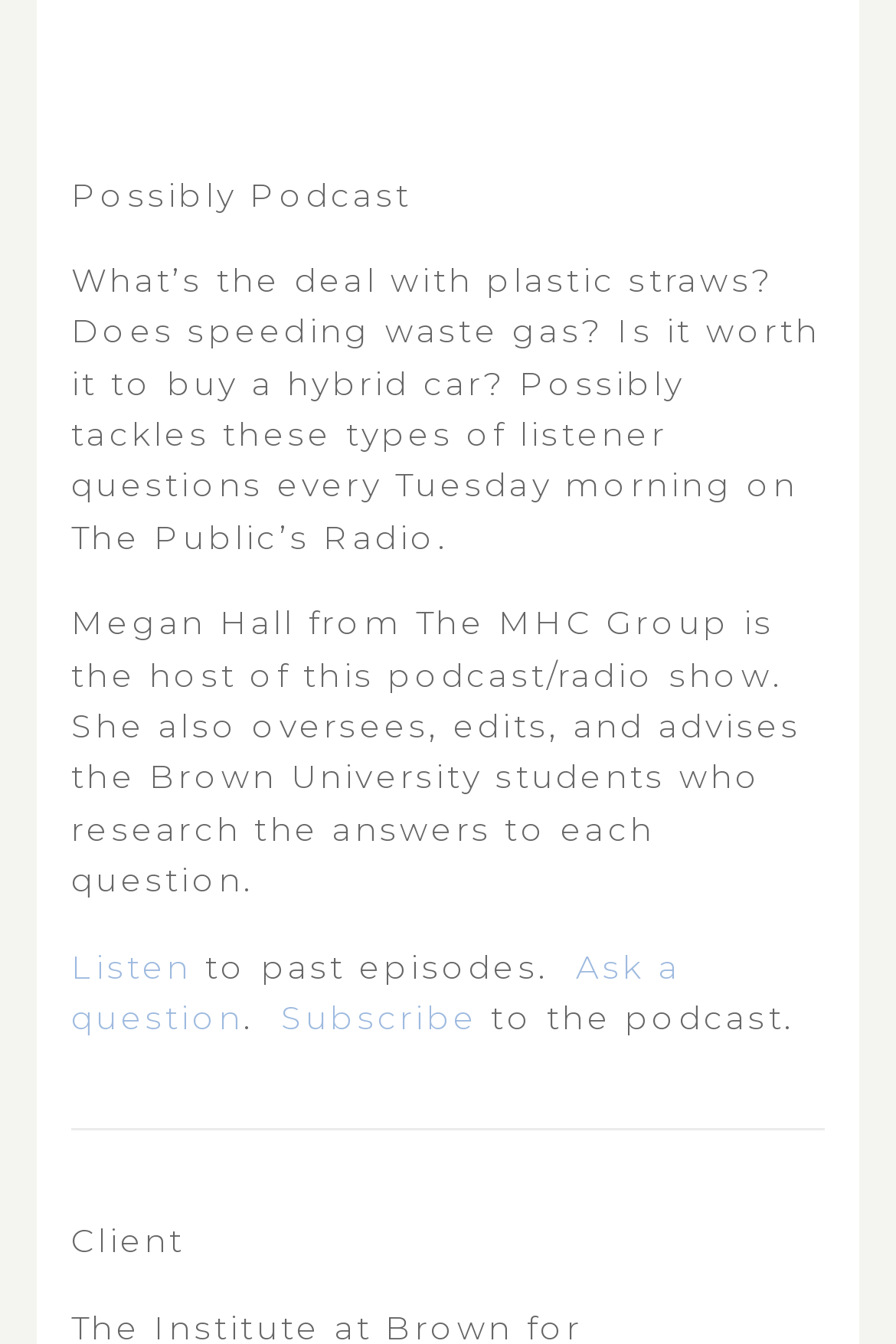From the given element description: "Listen", find the bounding box for the UI element. Provide the coordinates as four float numbers between 0 and 1, in the order [left, top, right, bottom].

[0.079, 0.703, 0.214, 0.734]